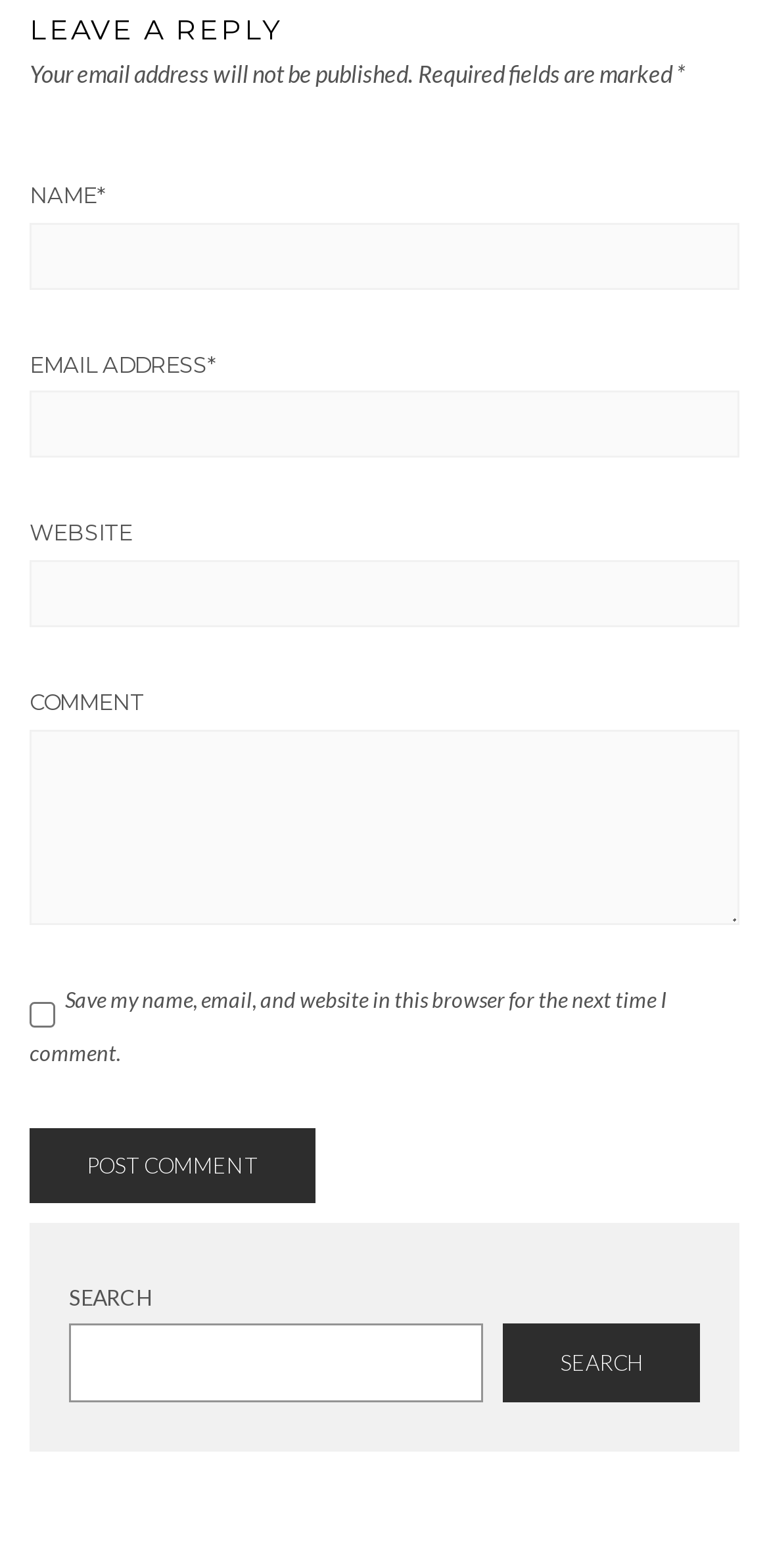Find the bounding box coordinates of the clickable element required to execute the following instruction: "Write a comment". Provide the coordinates as four float numbers between 0 and 1, i.e., [left, top, right, bottom].

[0.038, 0.465, 0.962, 0.59]